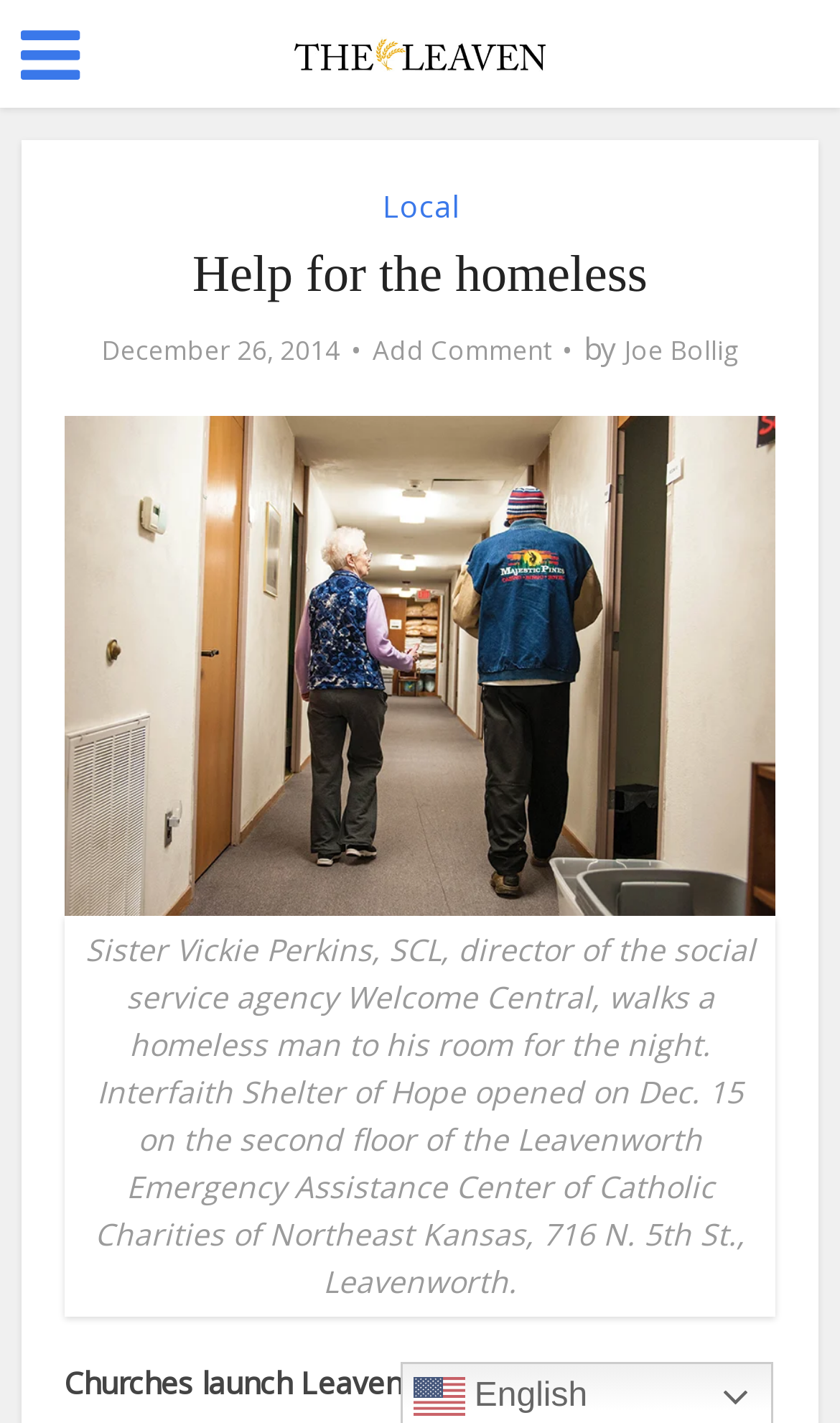Give a concise answer of one word or phrase to the question: 
What is the address of the Leavenworth Emergency Assistance Center?

716 N. 5th St., Leavenworth